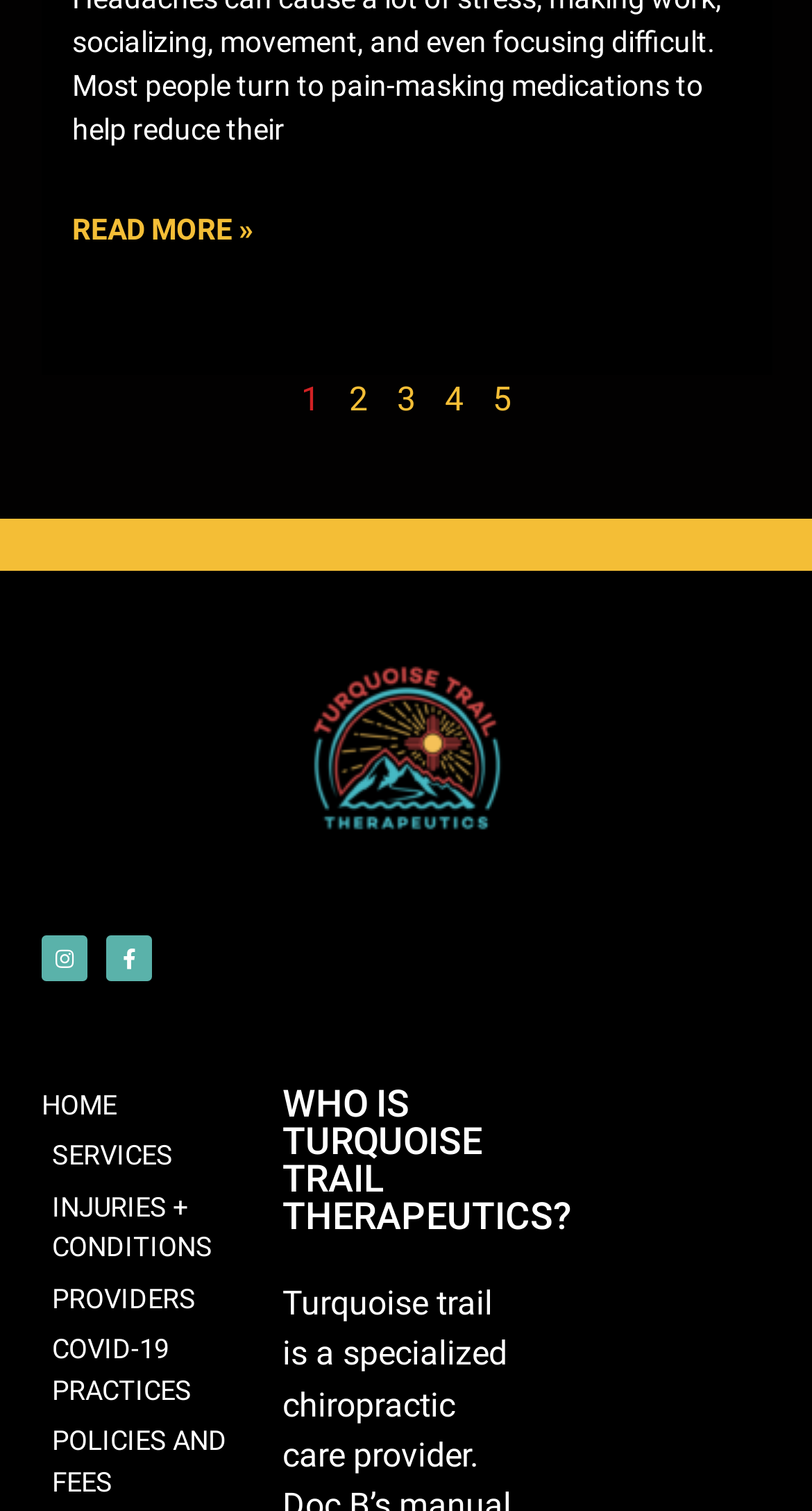What is the name of the chiropractic clinic?
Please utilize the information in the image to give a detailed response to the question.

I found the name 'Turquoise Trail Therapeutics' which is located at the bottom of the webpage, and it's also the text of an image element.